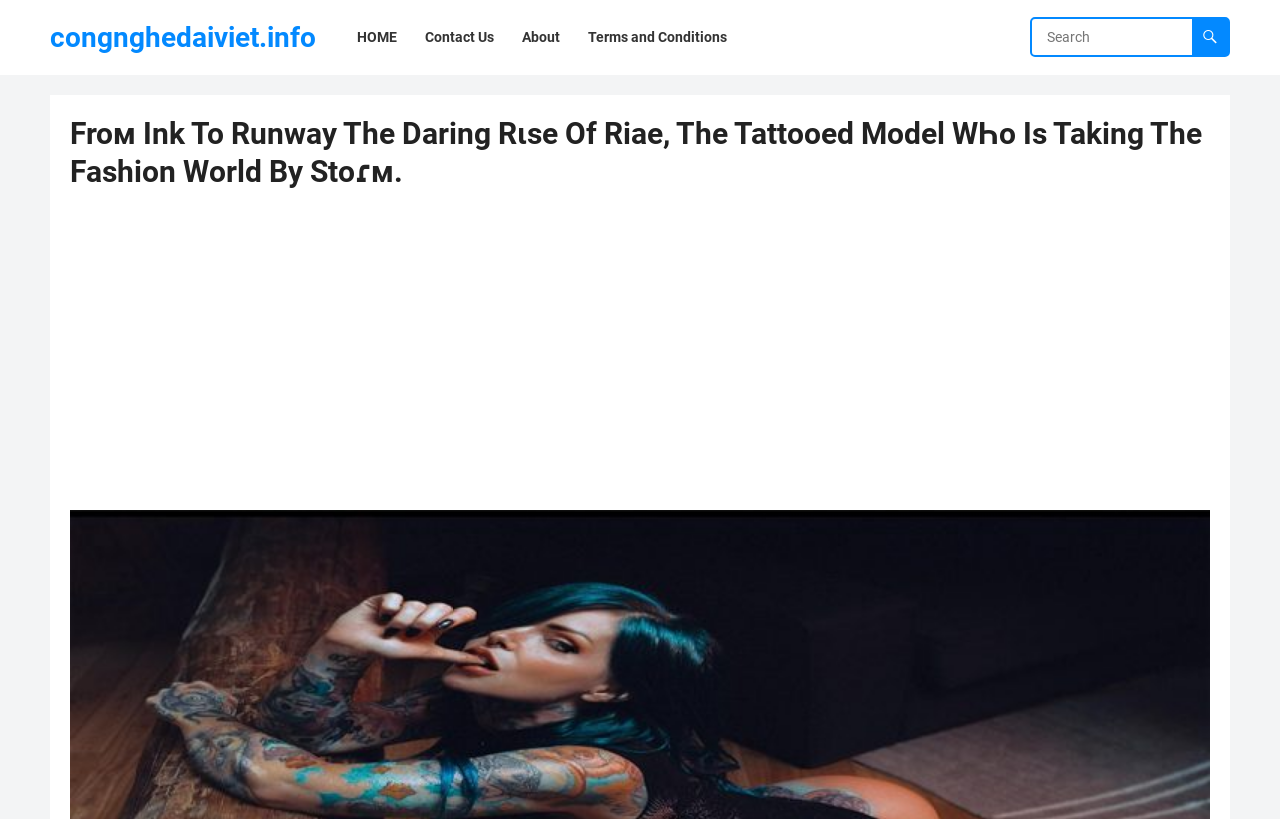Determine the bounding box coordinates for the HTML element described here: "Contact Us".

[0.323, 0.0, 0.395, 0.092]